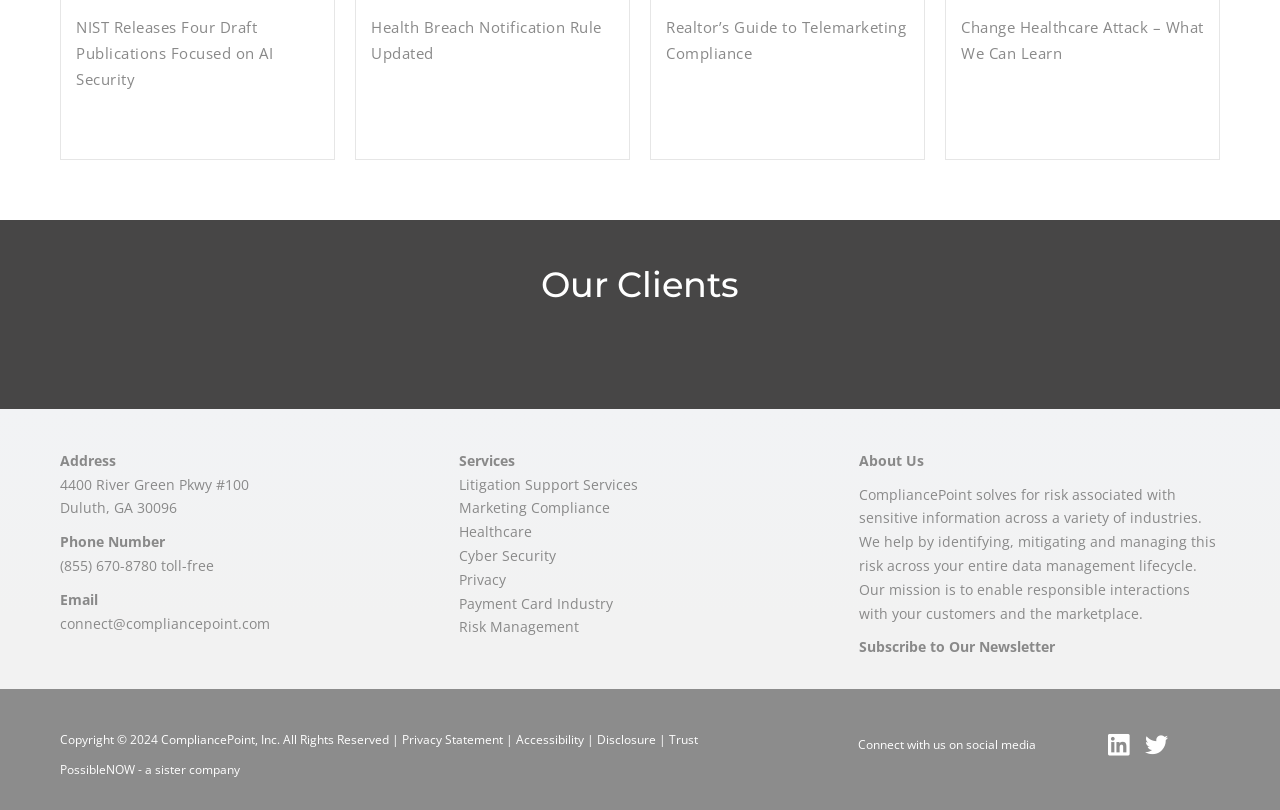Return the bounding box coordinates of the UI element that corresponds to this description: "Subscribe to Our Newsletter". The coordinates must be given as four float numbers in the range of 0 and 1, [left, top, right, bottom].

[0.671, 0.787, 0.824, 0.81]